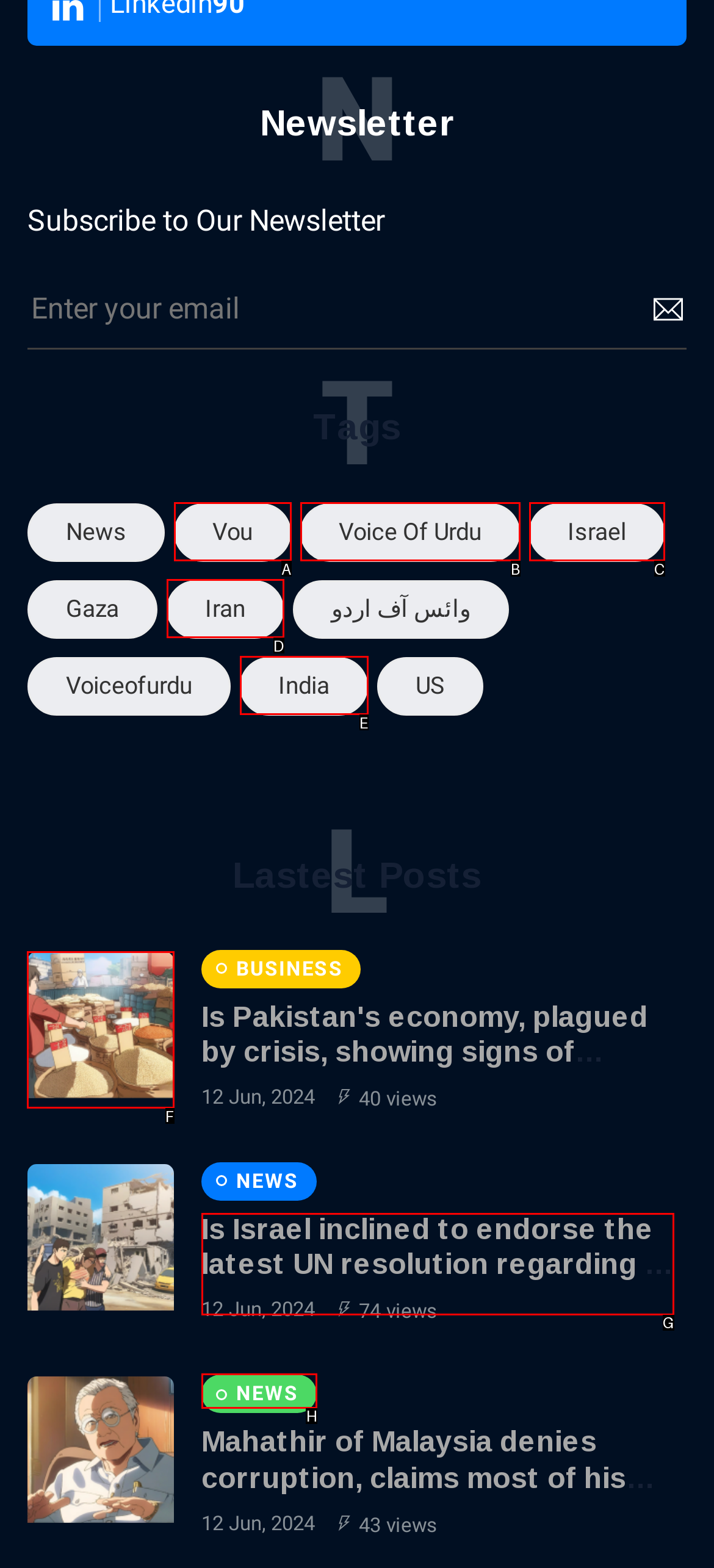Identify the appropriate choice to fulfill this task: Read the latest post about Pakistan's economy
Respond with the letter corresponding to the correct option.

F